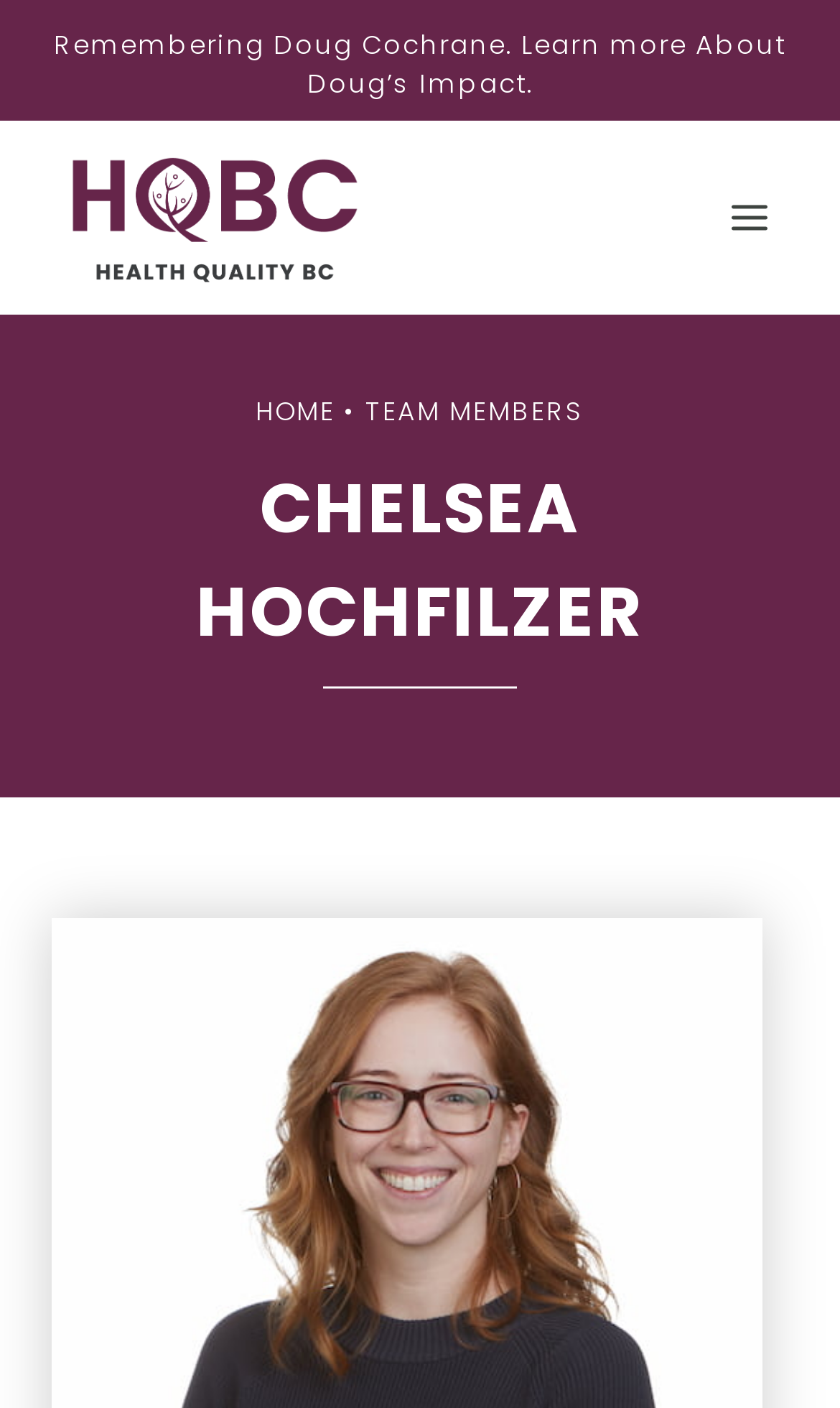Write a detailed summary of the webpage.

The webpage is about Chelsea Hochfilzer, a Director of Health System Improvement at Health Quality BC. At the top left of the page, there is a link to remember Doug Cochrane, with a brief description of his impact. Next to it, on the same horizontal level, is the Health Quality BC logo, which is a purple stacked logo. 

On the top right, there is a button to open the menu, which is currently not expanded. Below the logo, there is a navigation section with breadcrumbs, consisting of three elements: a link to the home page, a separator, and a link to the team members page. 

The main content of the page is headed by a large heading that reads "CHELSEA HOCHFILZER". Below this heading, there is a horizontal separator. The rest of the page is dedicated to Chelsea's profile, with a brief description of her role and experience, as mentioned in the meta description. At the very bottom right of the page, there is a button to scroll to the top.